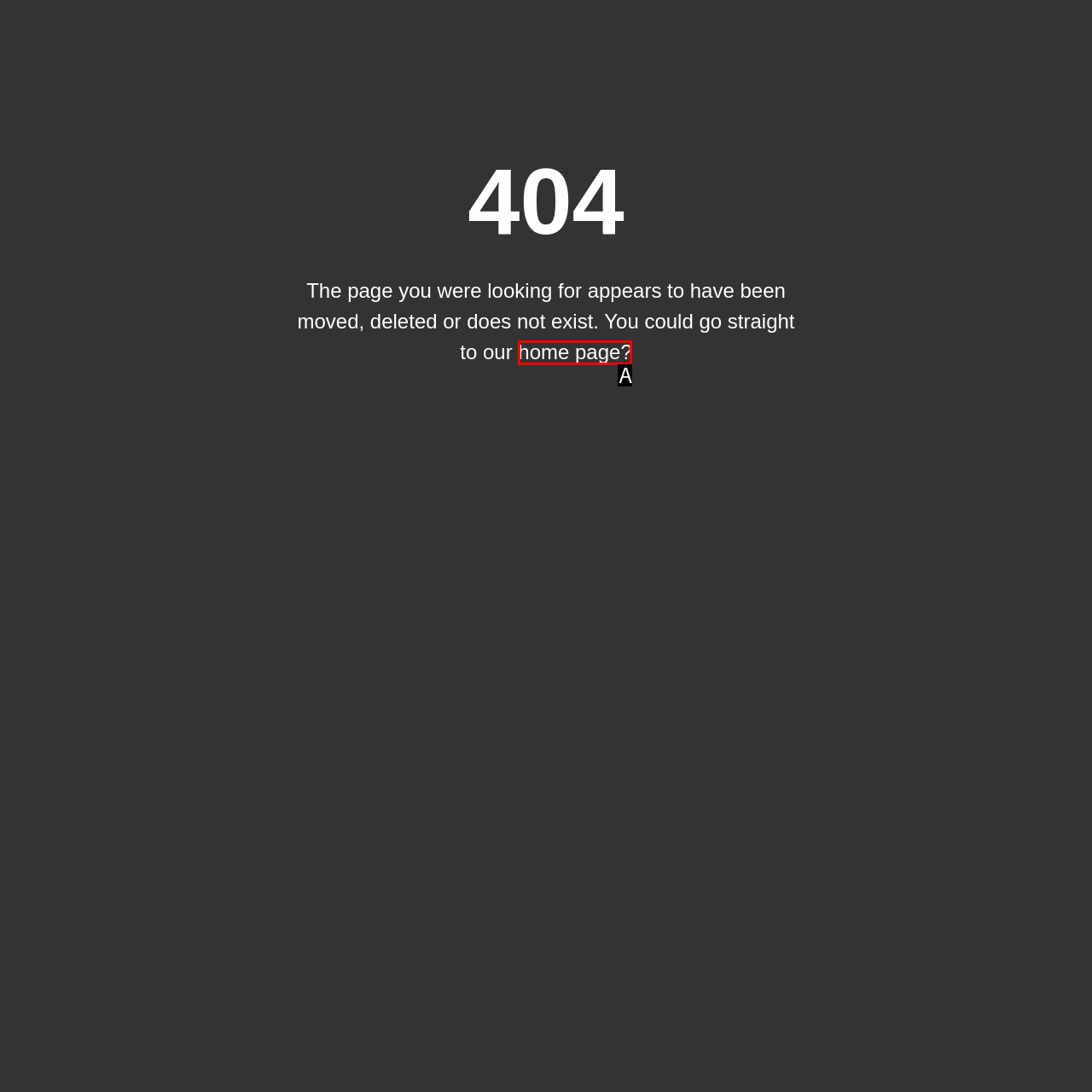Find the UI element described as: home page?
Reply with the letter of the appropriate option.

A